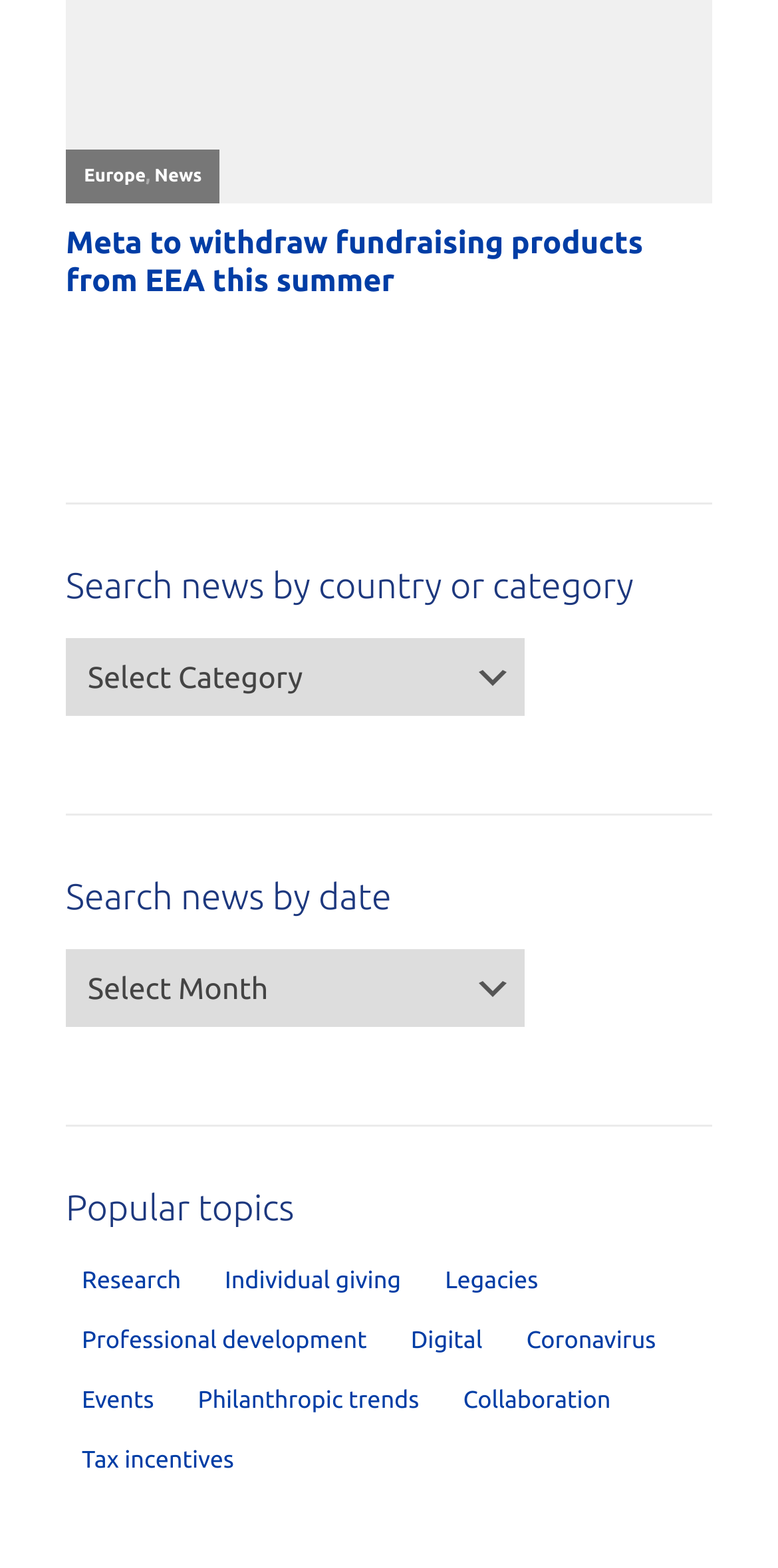Specify the bounding box coordinates of the area to click in order to execute this command: 'Search news by date'. The coordinates should consist of four float numbers ranging from 0 to 1, and should be formatted as [left, top, right, bottom].

[0.085, 0.605, 0.674, 0.655]